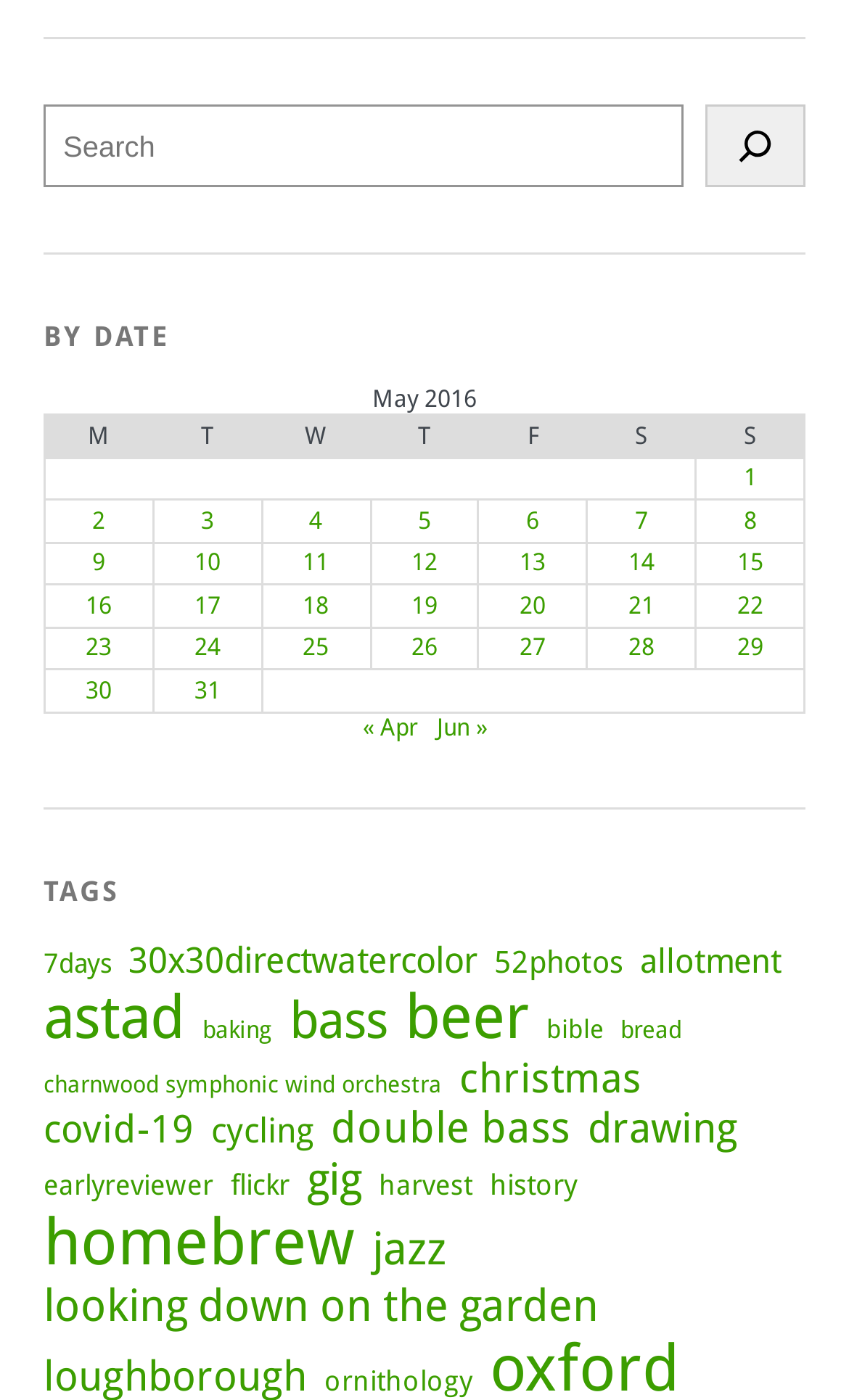Pinpoint the bounding box coordinates for the area that should be clicked to perform the following instruction: "View posts published on 1 May 2016".

[0.876, 0.332, 0.891, 0.352]